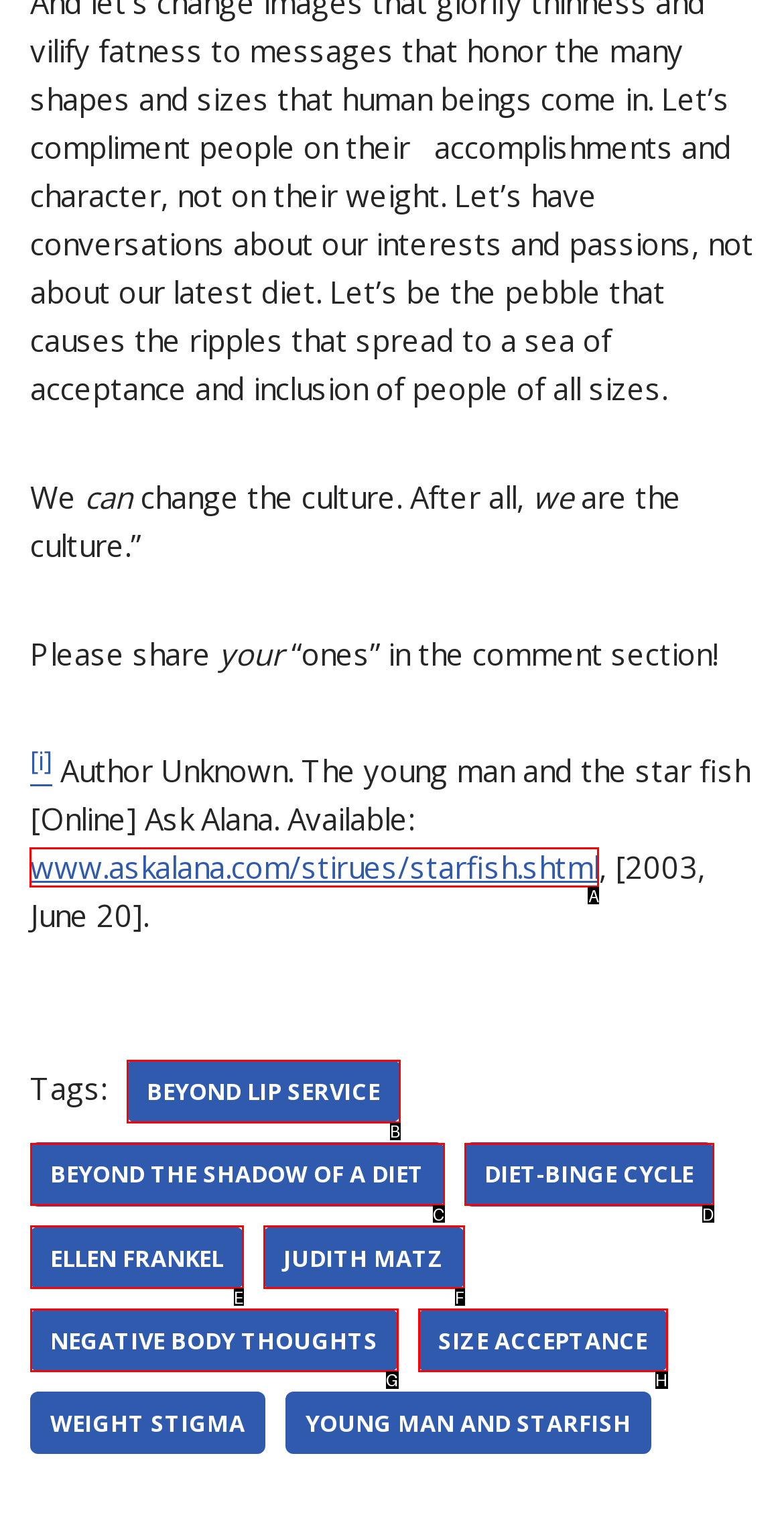Decide which letter you need to select to fulfill the task: Visit the website of Ask Alana
Answer with the letter that matches the correct option directly.

A